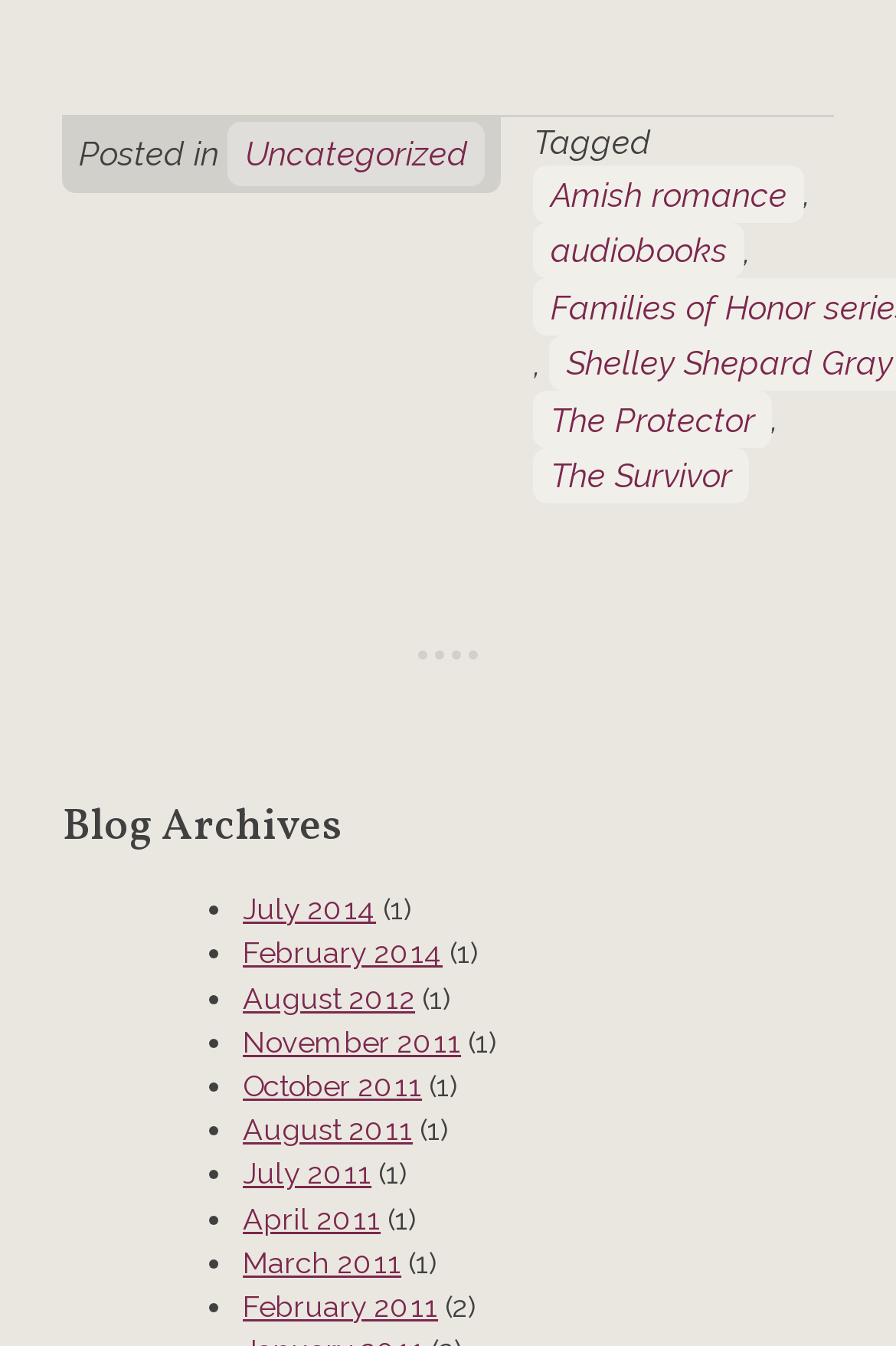What is the oldest blog archive available?
With the help of the image, please provide a detailed response to the question.

The oldest blog archive available can be found in the section with the heading 'Blog Archives', where it is listed in reverse chronological order. The oldest archive available is March 2011.